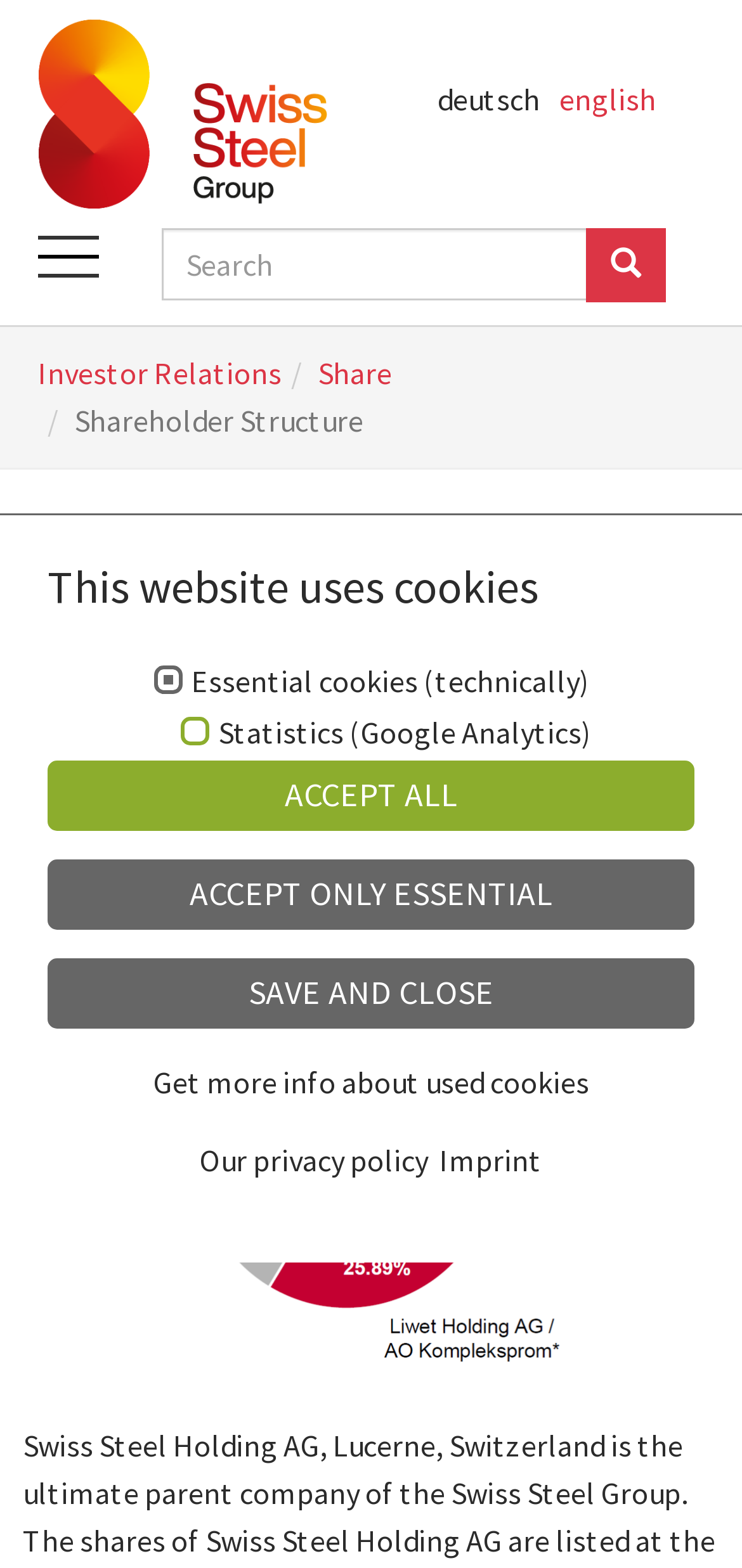Please specify the bounding box coordinates of the clickable region necessary for completing the following instruction: "scroll to top". The coordinates must consist of four float numbers between 0 and 1, i.e., [left, top, right, bottom].

[0.826, 0.723, 0.949, 0.781]